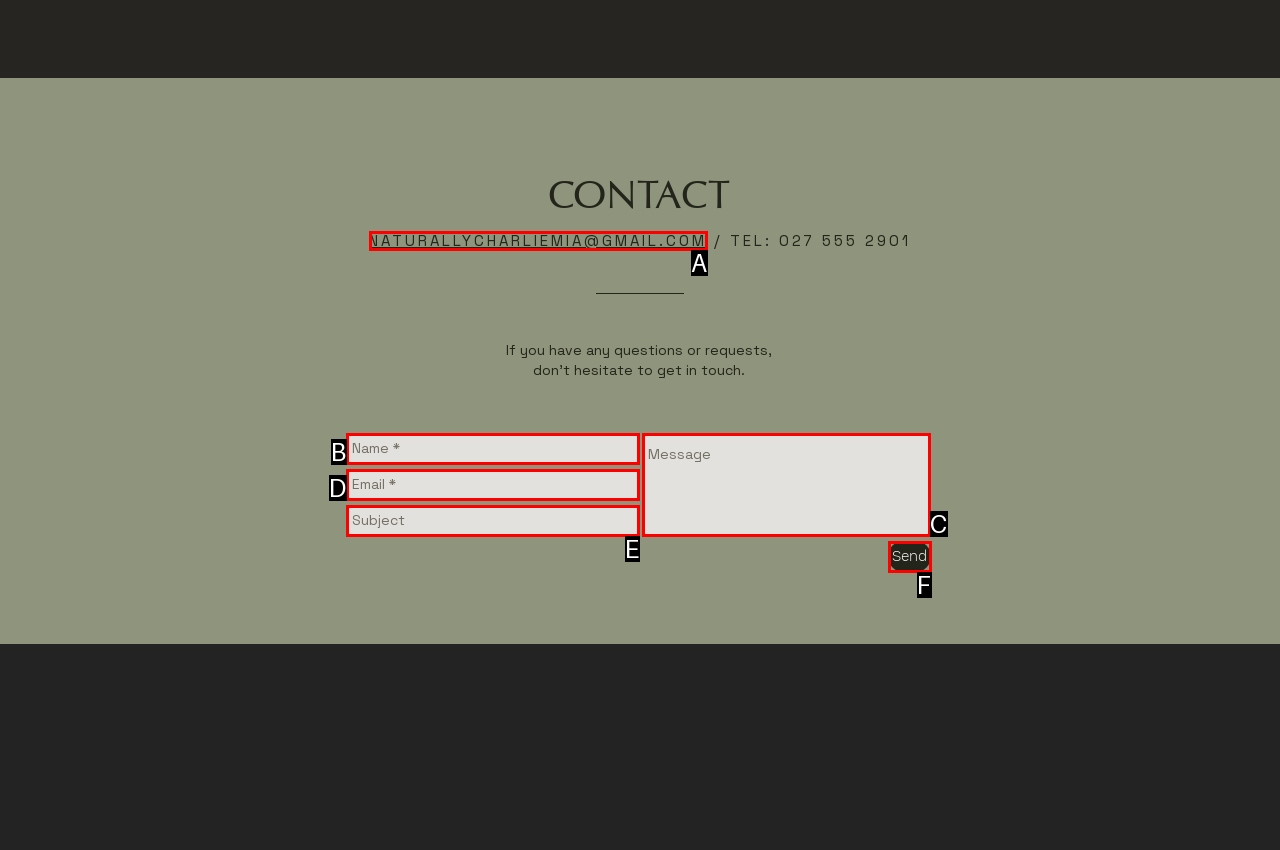Based on the description: Send, identify the matching lettered UI element.
Answer by indicating the letter from the choices.

F